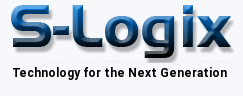What is the tagline of S-Logix?
Based on the image content, provide your answer in one word or a short phrase.

Technology for the Next Generation